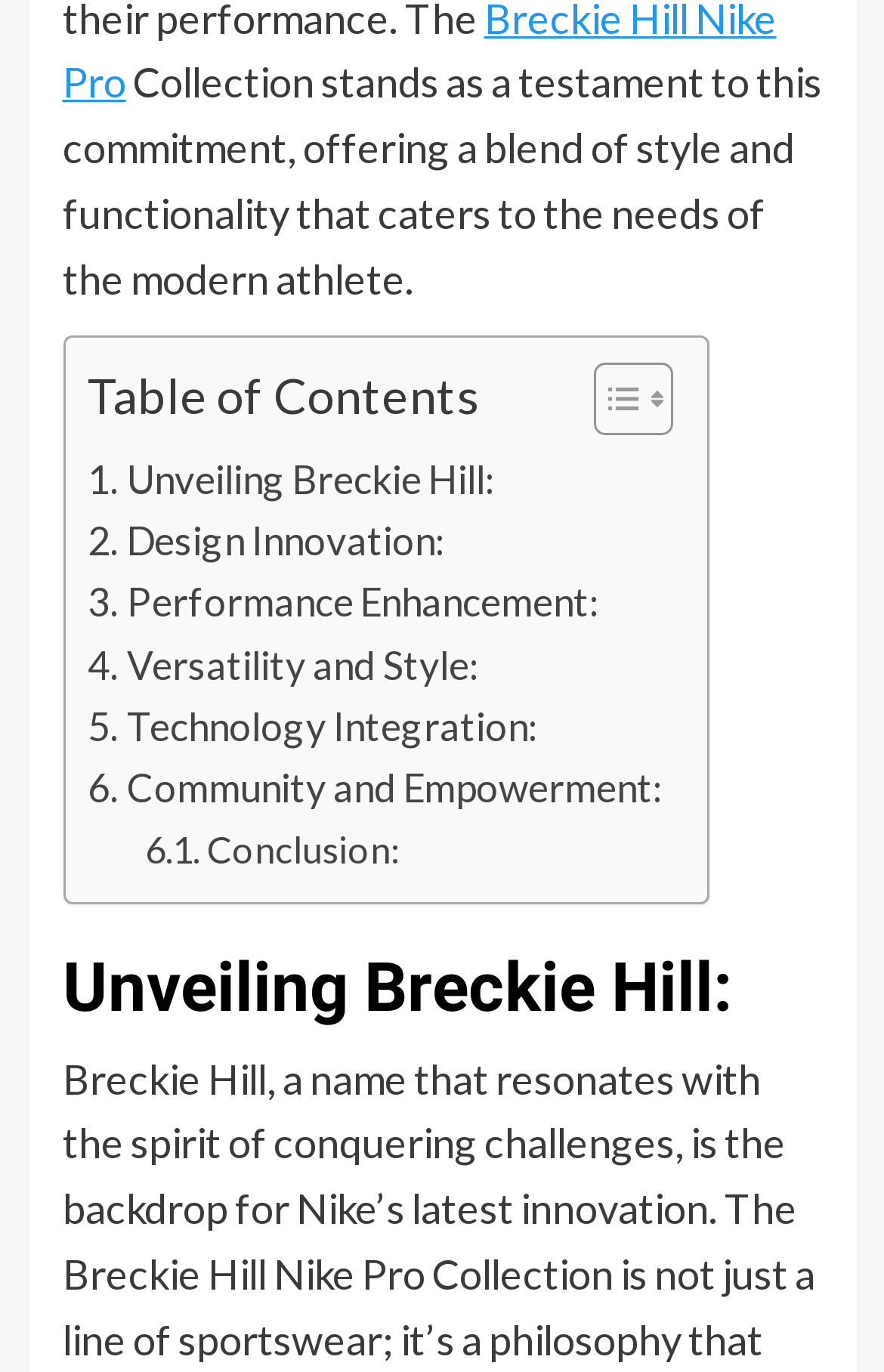Respond concisely with one word or phrase to the following query:
What is the main topic of the webpage?

Breckie Hill